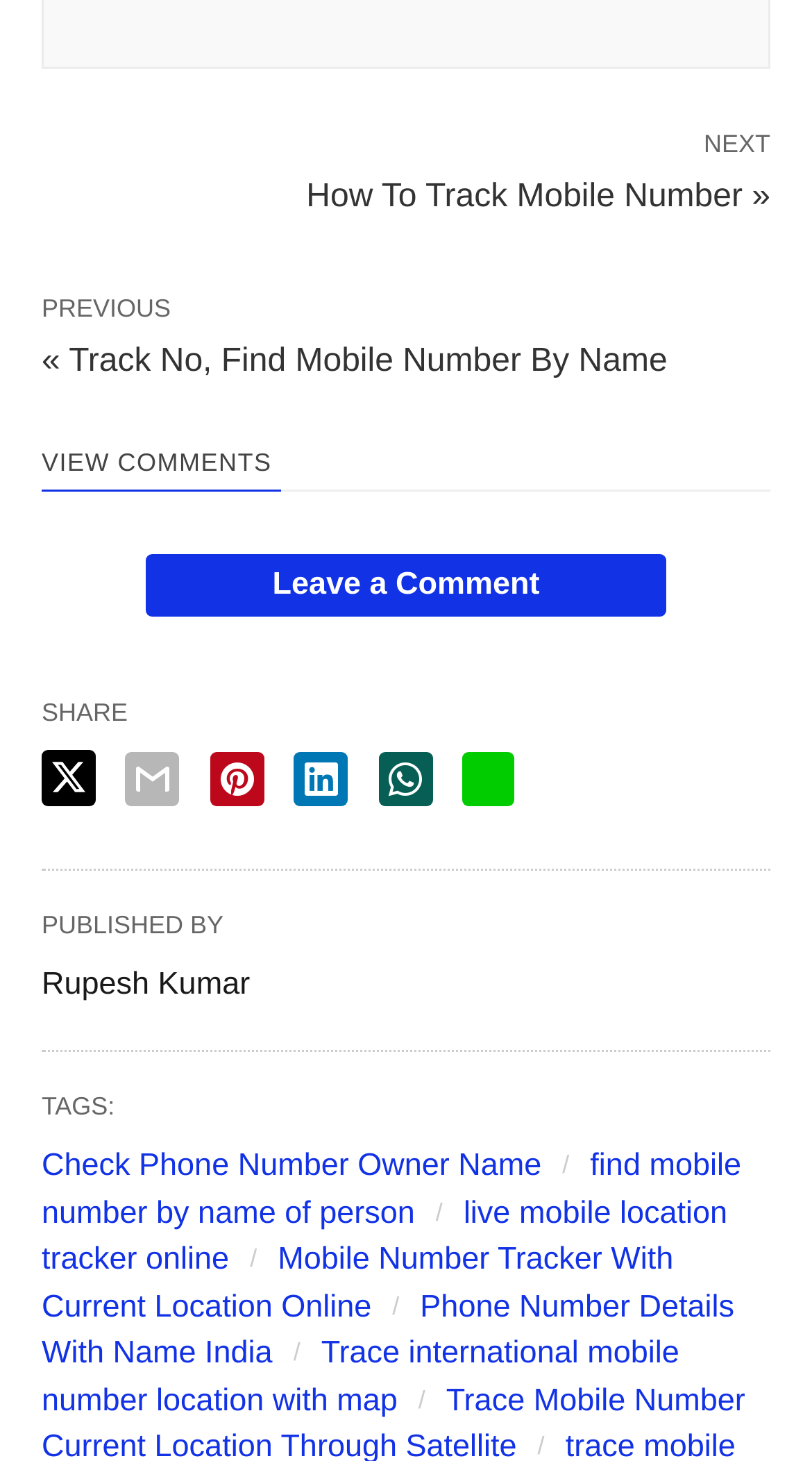Could you indicate the bounding box coordinates of the region to click in order to complete this instruction: "Leave a comment".

[0.179, 0.379, 0.821, 0.422]